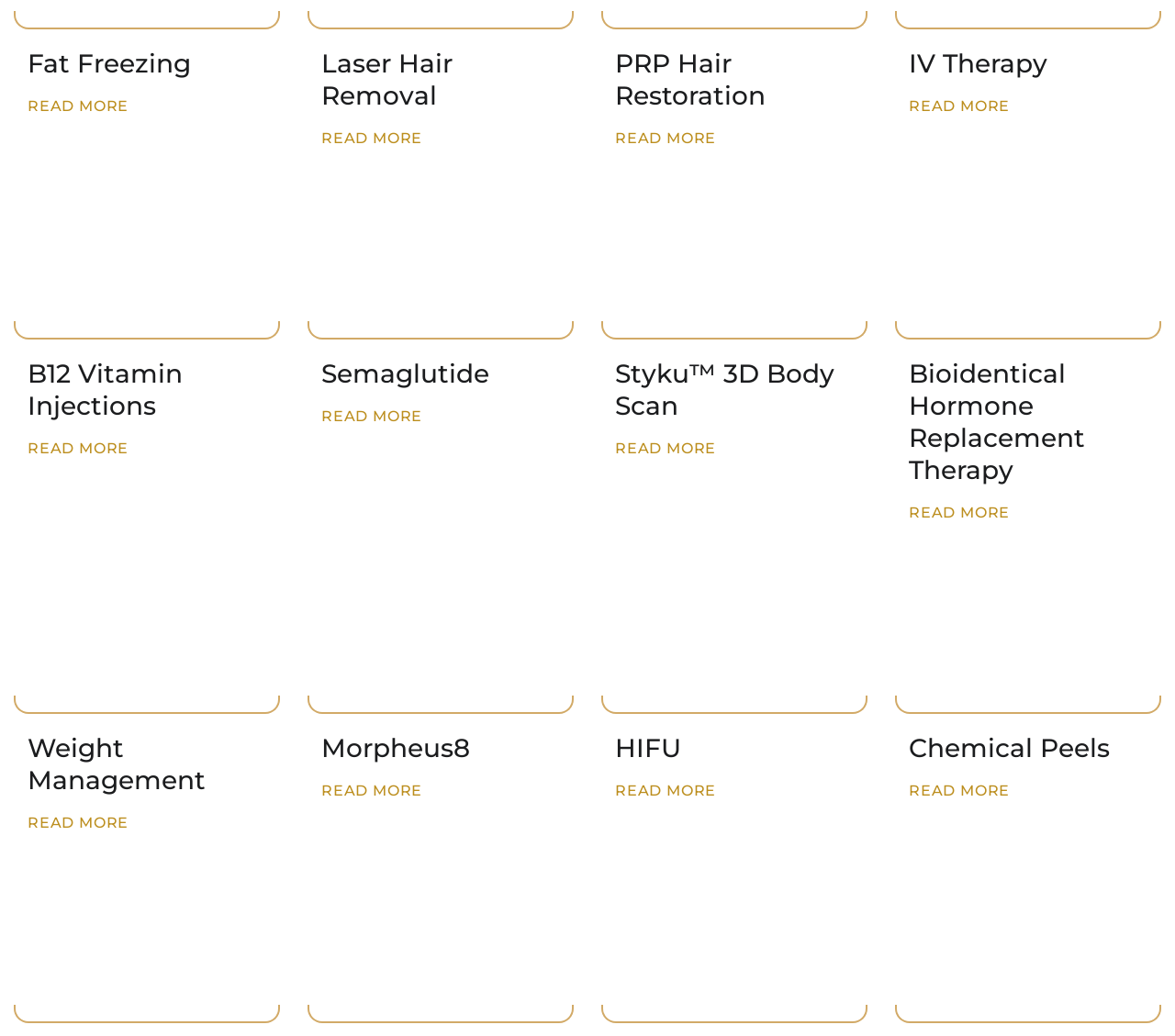Determine the coordinates of the bounding box that should be clicked to complete the instruction: "Explore IV Therapy options". The coordinates should be represented by four float numbers between 0 and 1: [left, top, right, bottom].

[0.773, 0.046, 0.977, 0.077]